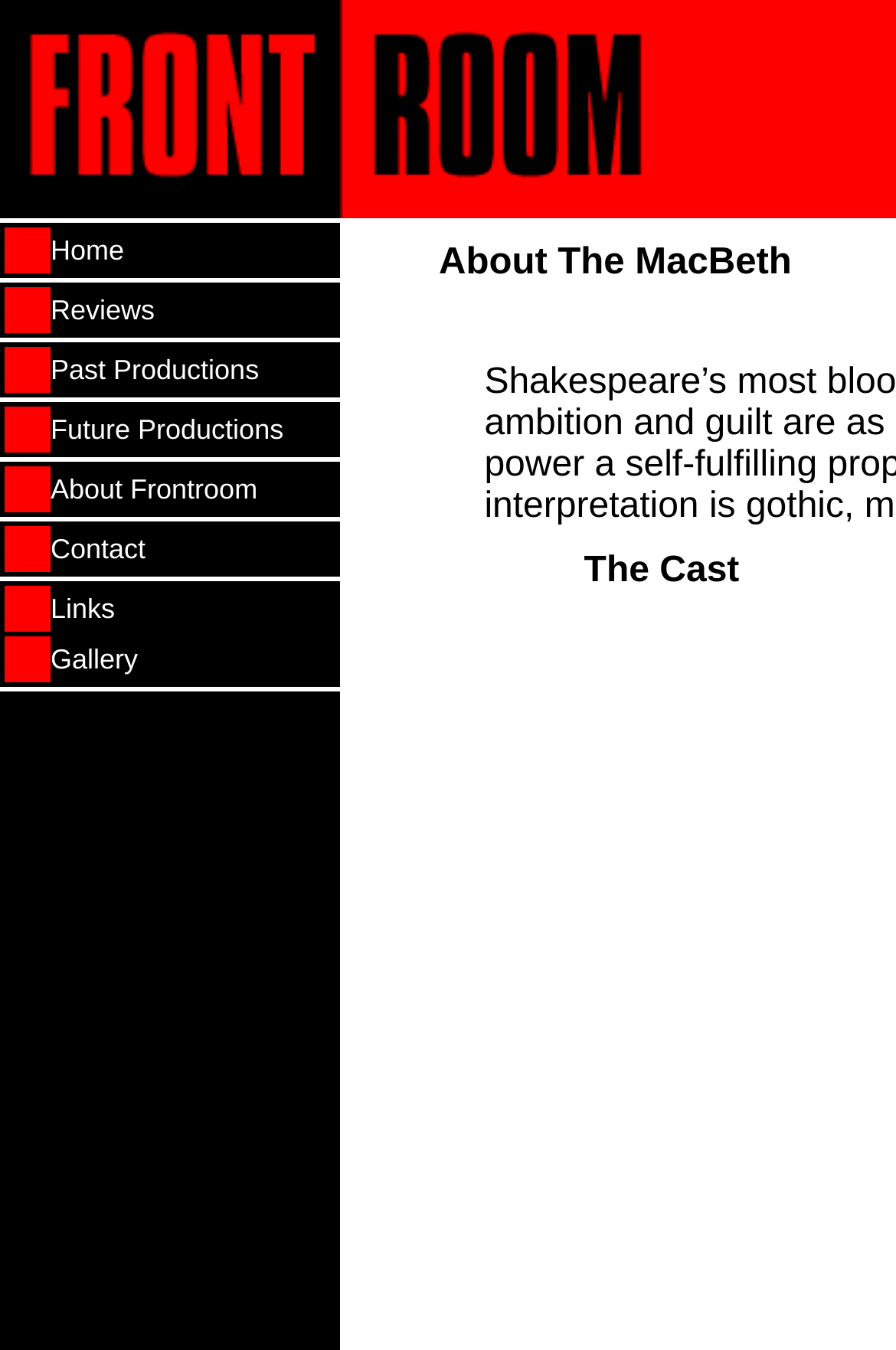What is the location of the upcoming MacBeth performance?
Please provide a single word or phrase as your answer based on the screenshot.

Old library in Mansfield, England